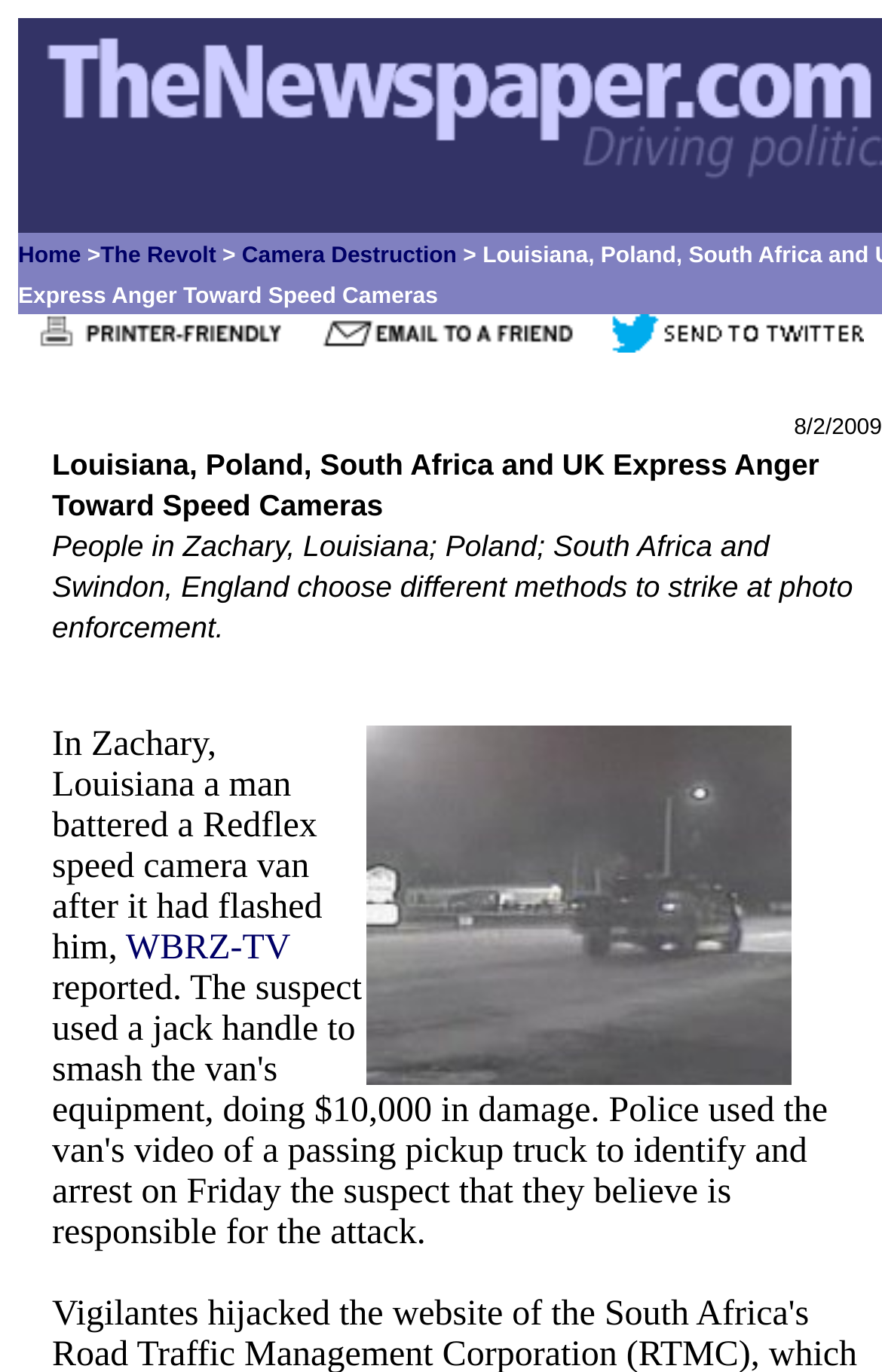Using a single word or phrase, answer the following question: 
How many images are associated with the article?

2